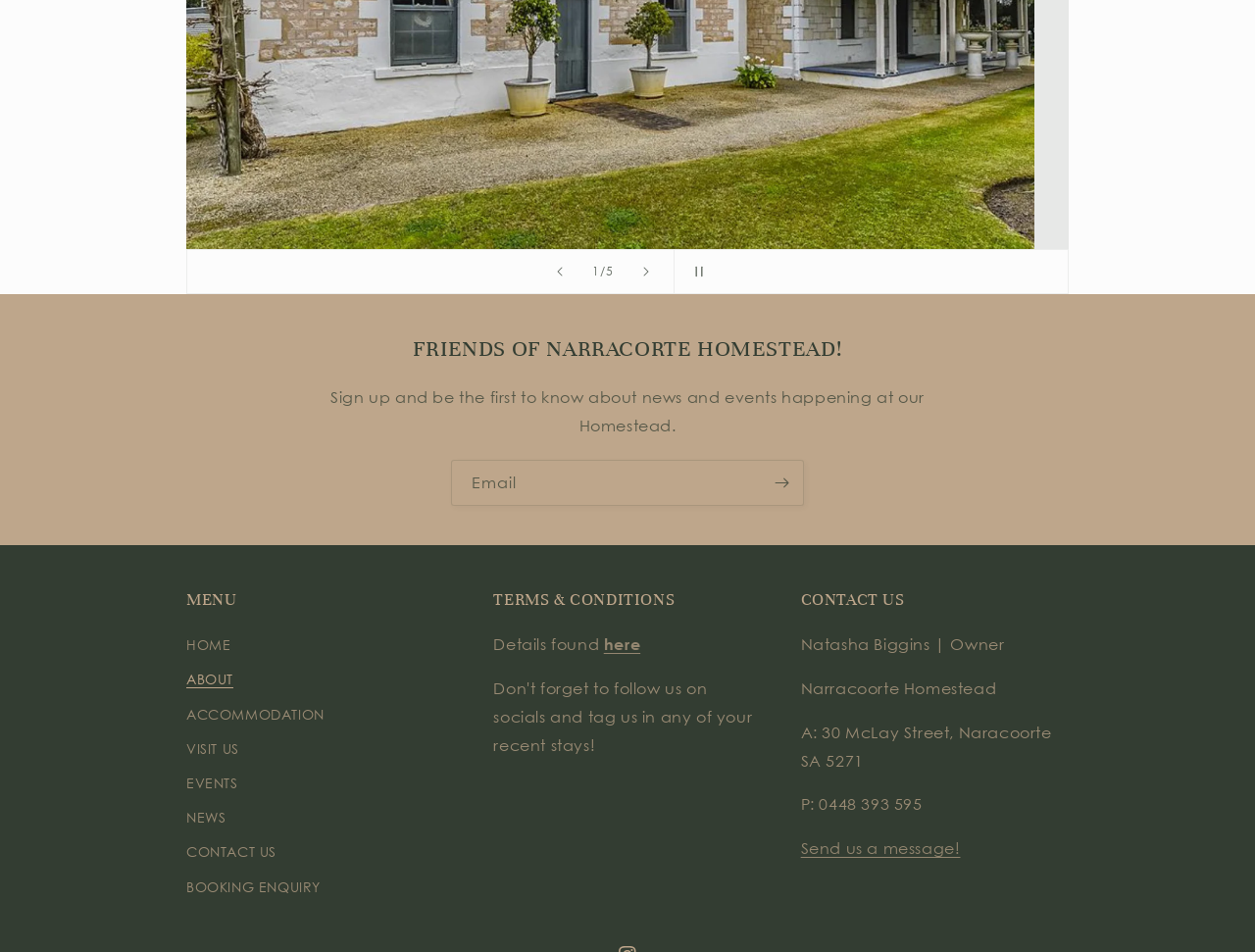Locate the bounding box coordinates of the element I should click to achieve the following instruction: "Click the Subscribe button".

[0.605, 0.483, 0.64, 0.531]